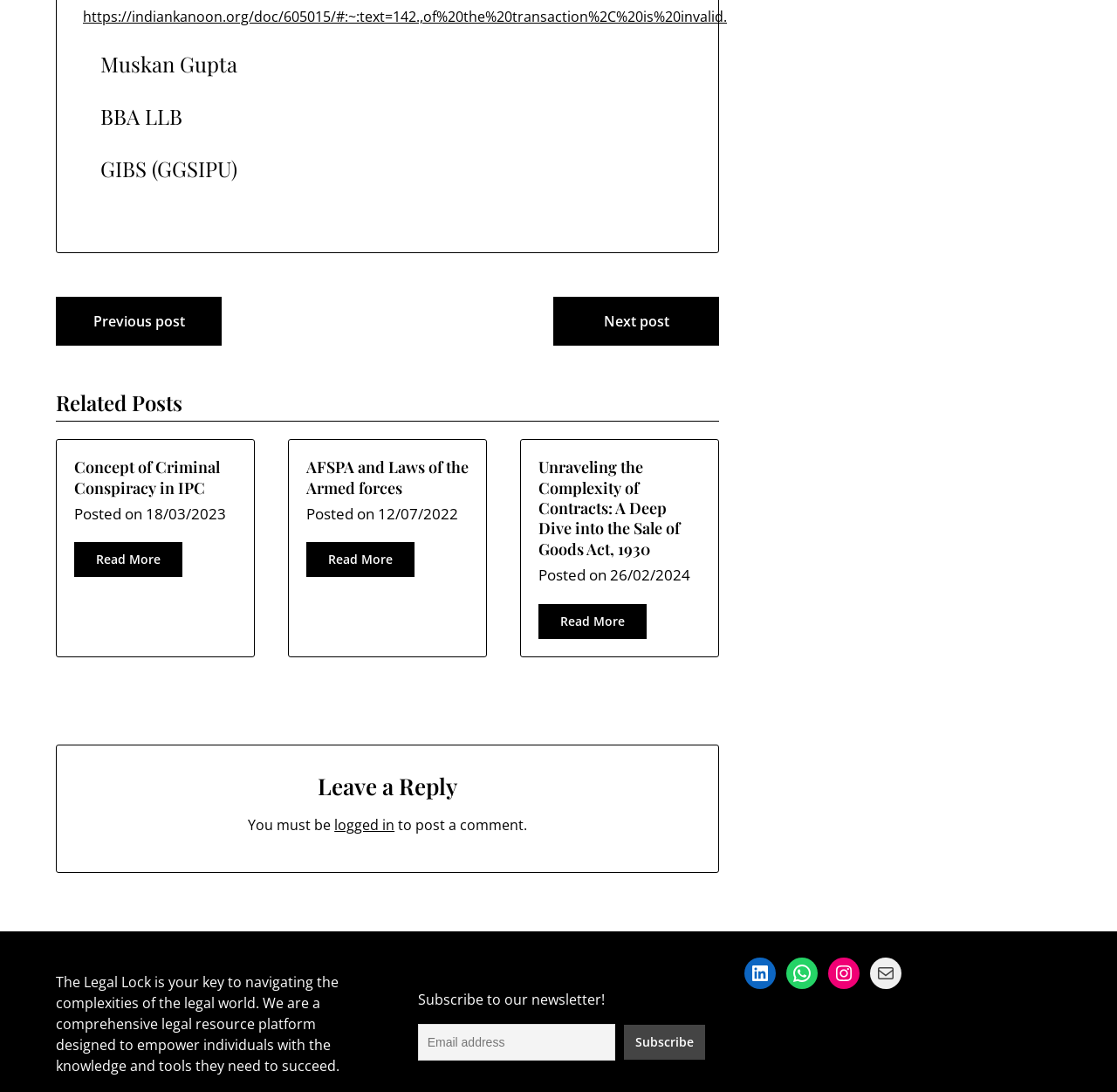How can users subscribe to the newsletter? Using the information from the screenshot, answer with a single word or phrase.

Enter email address and click Subscribe